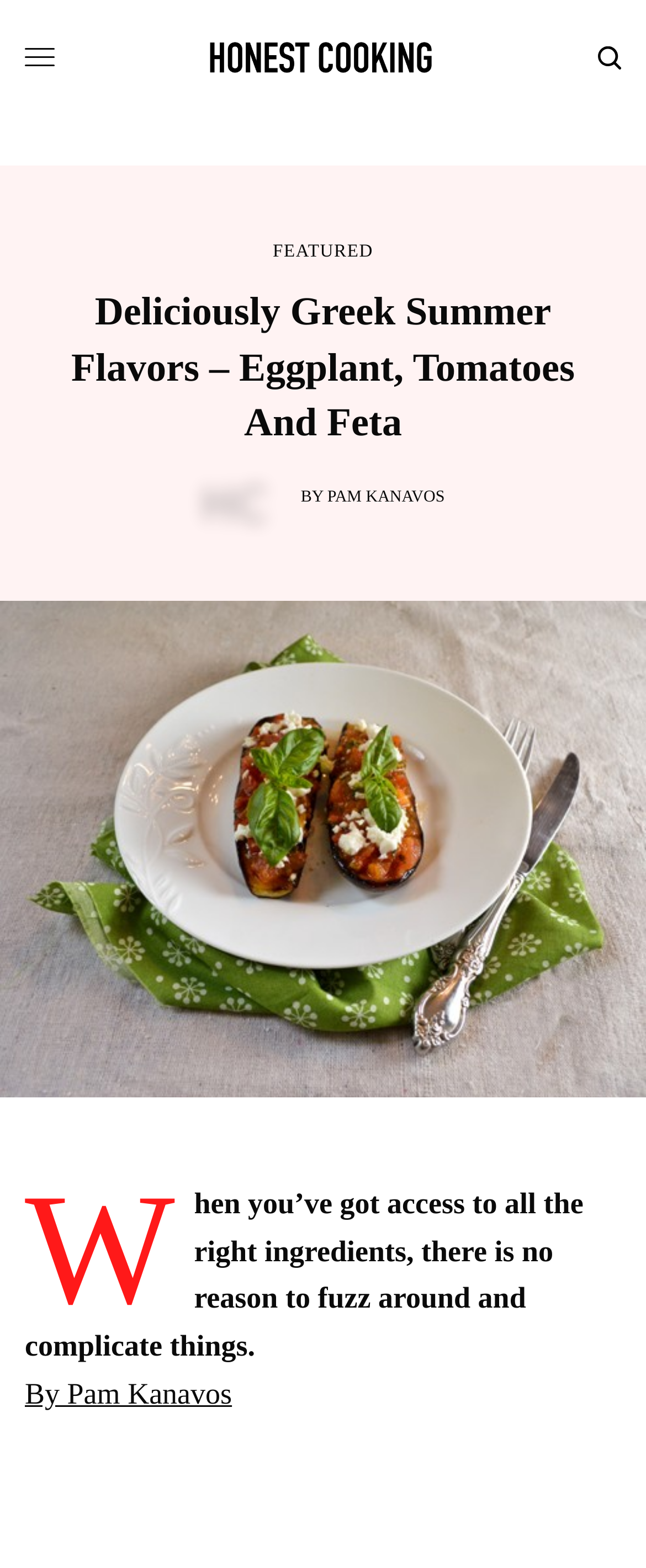What is the website's name?
Using the details shown in the screenshot, provide a comprehensive answer to the question.

The website's name can be found at the top of the page, where there is a link 'Honest Cooking' with an accompanying image. This suggests that 'Honest Cooking' is the name of the website.